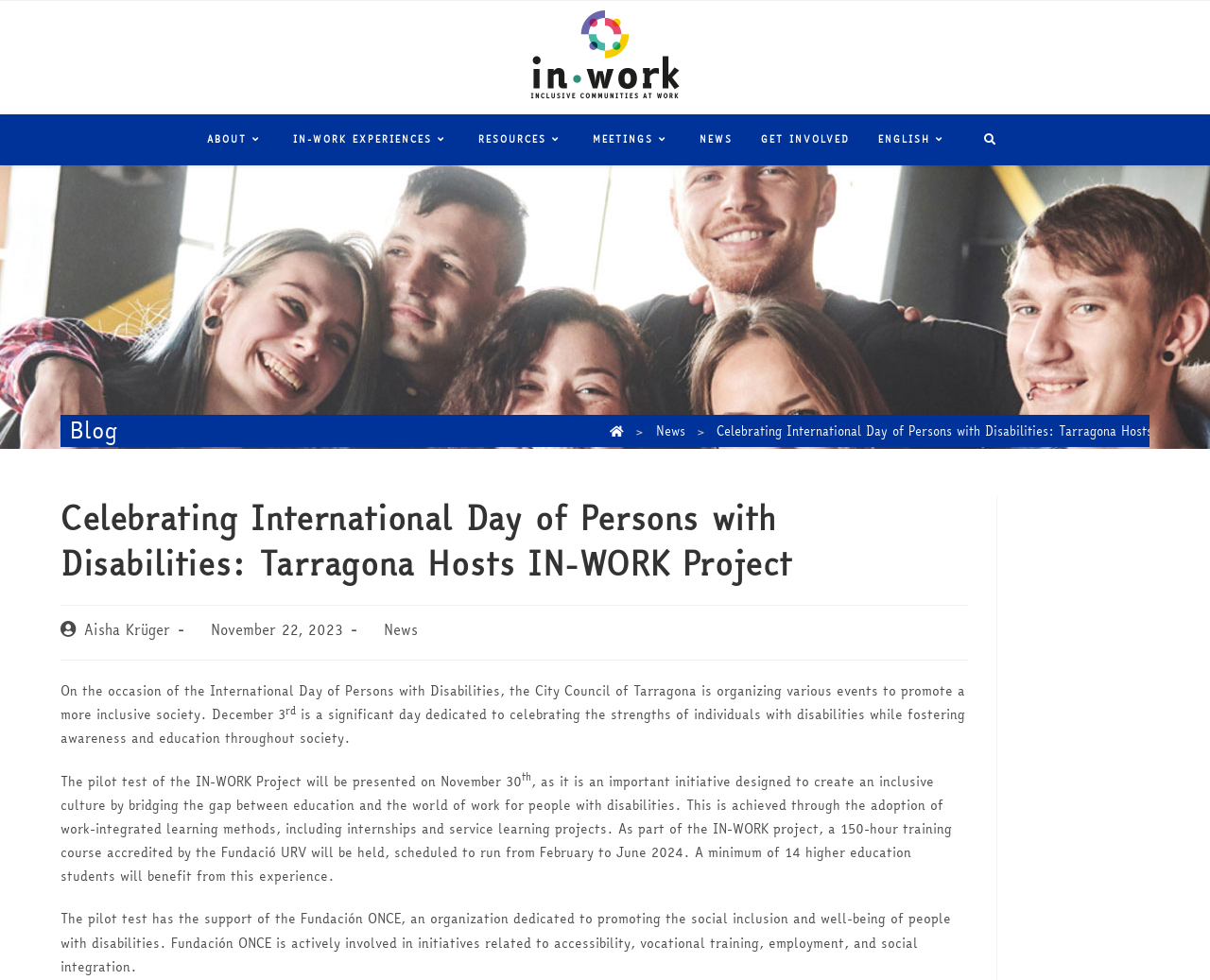Identify the bounding box of the UI element described as follows: "Aisha Krüger". Provide the coordinates as four float numbers in the range of 0 to 1 [left, top, right, bottom].

[0.07, 0.632, 0.141, 0.654]